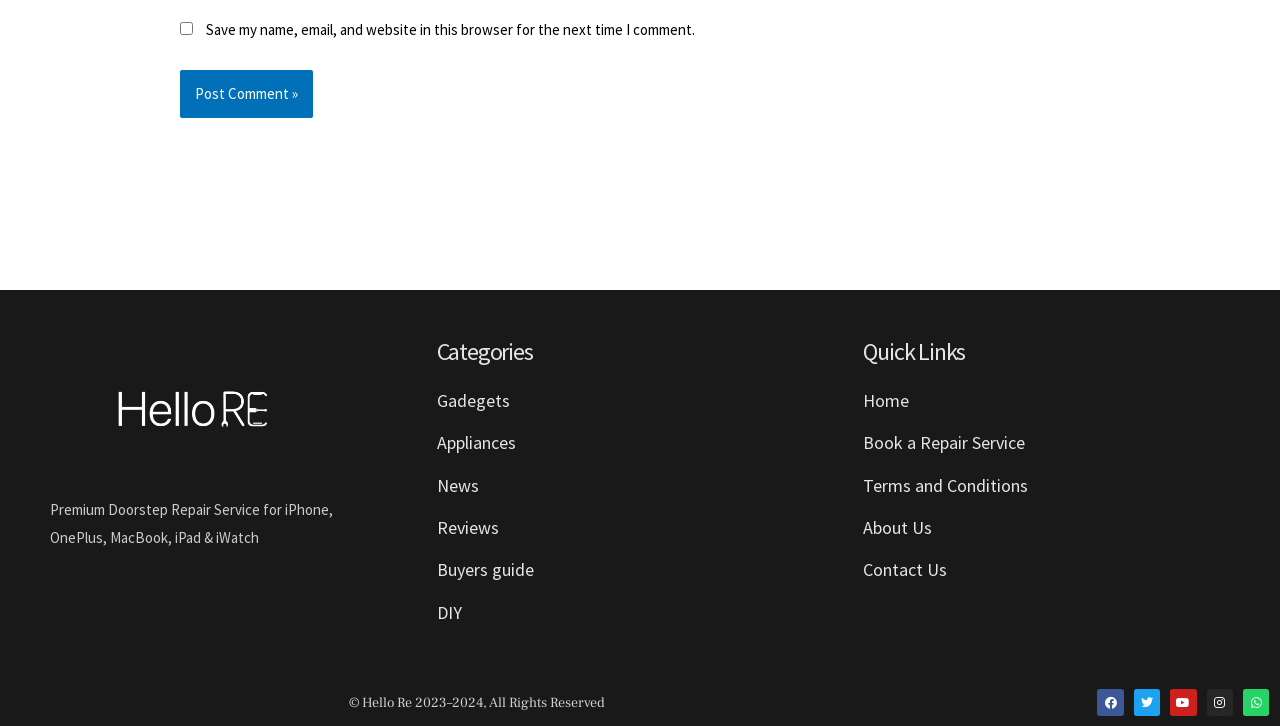Could you please study the image and provide a detailed answer to the question:
What is the purpose of the checkbox?

The checkbox is located at the top of the webpage, and its label is 'Save my name, email, and website in this browser for the next time I comment.' This suggests that the purpose of the checkbox is to save the user's comment information for future use.